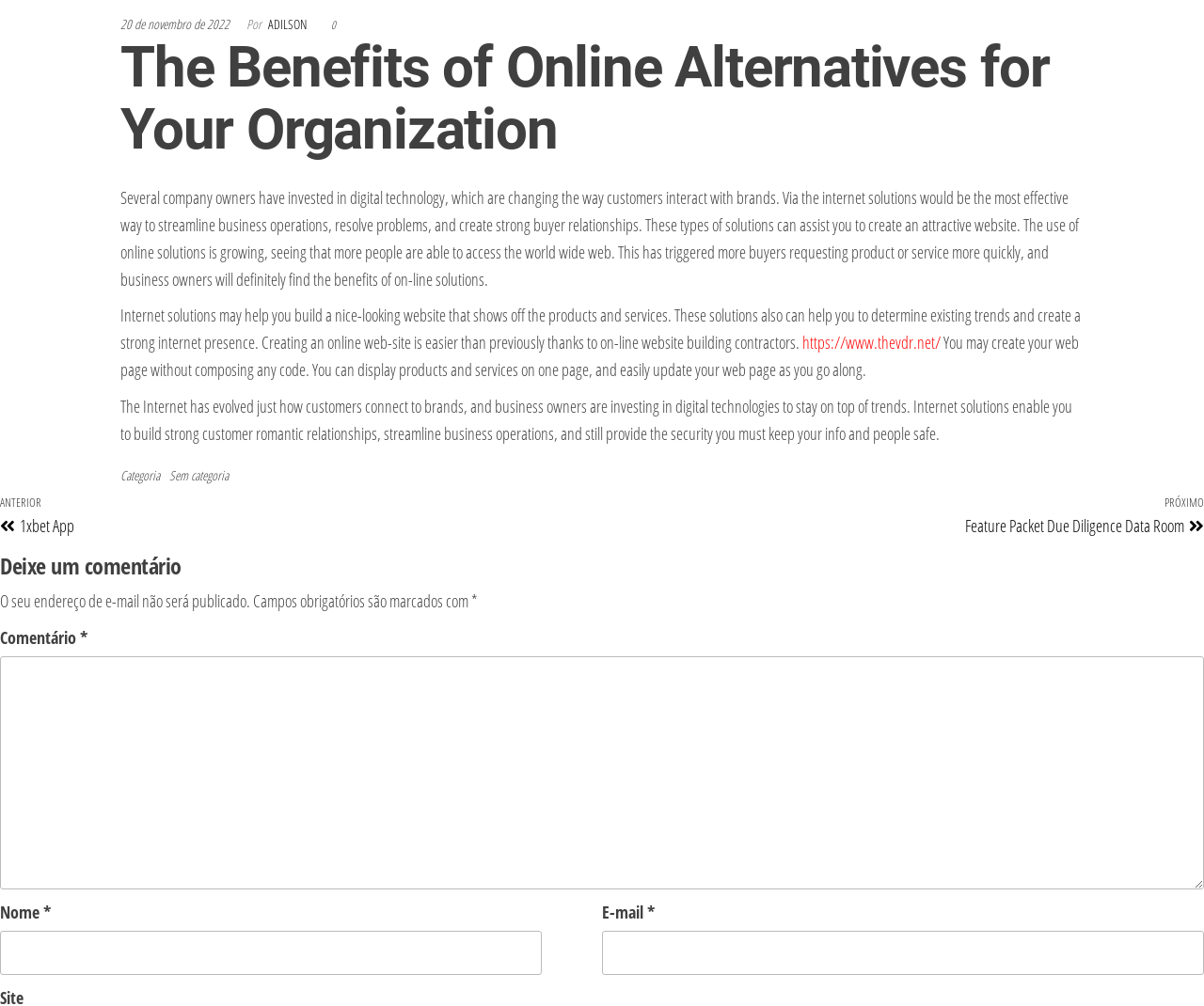Using the information in the image, give a detailed answer to the following question: How can you create a website?

The webpage mentions that you can create a website without composing any code, which is possible through online website building contractors, making it easier to create a website.